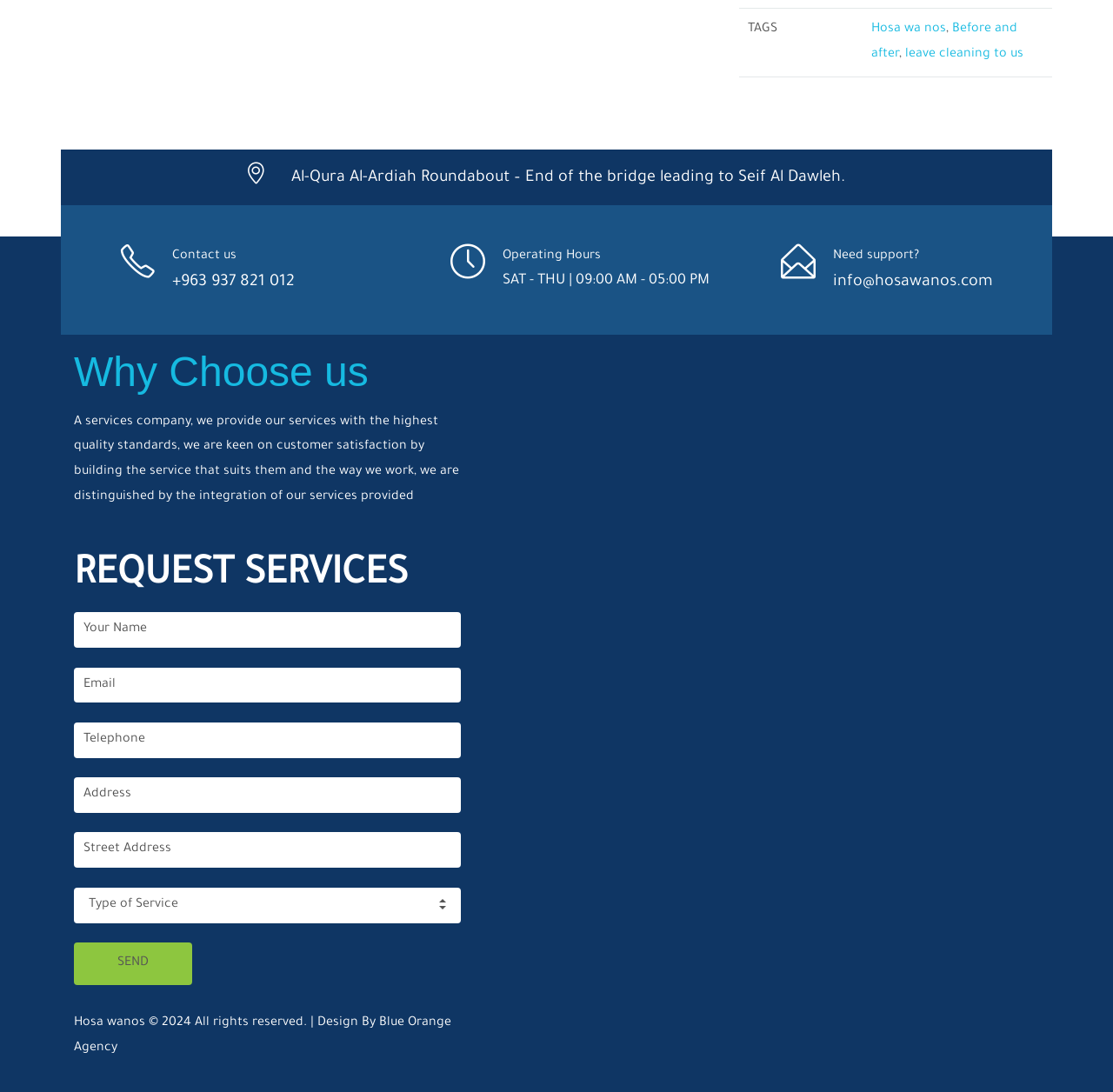Bounding box coordinates are specified in the format (top-left x, top-left y, bottom-right x, bottom-right y). All values are floating point numbers bounded between 0 and 1. Please provide the bounding box coordinate of the region this sentence describes: value="Send"

[0.066, 0.863, 0.173, 0.902]